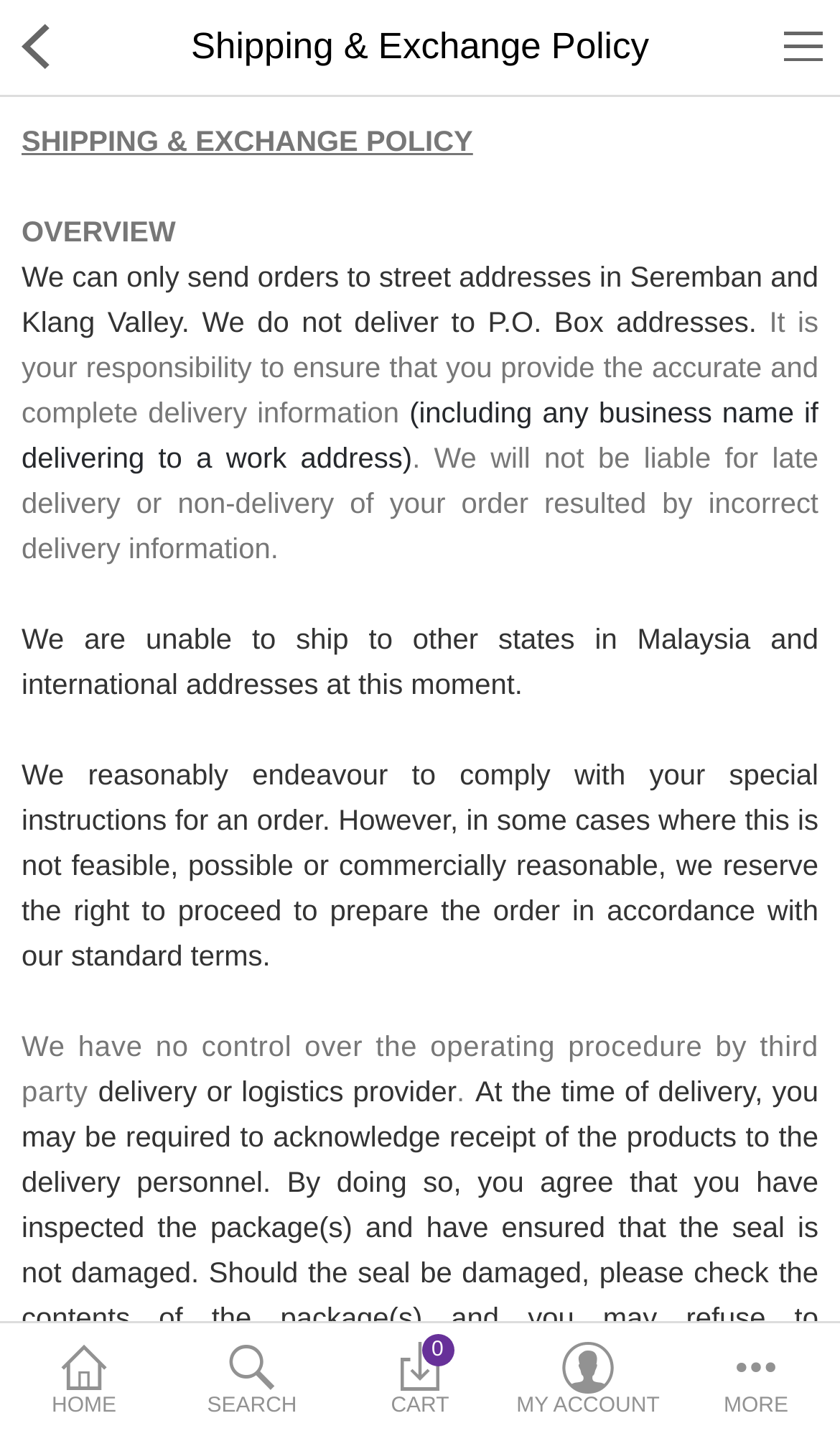What is the area of delivery for orders?
Please use the visual content to give a single word or phrase answer.

Seremban and Klang Valley